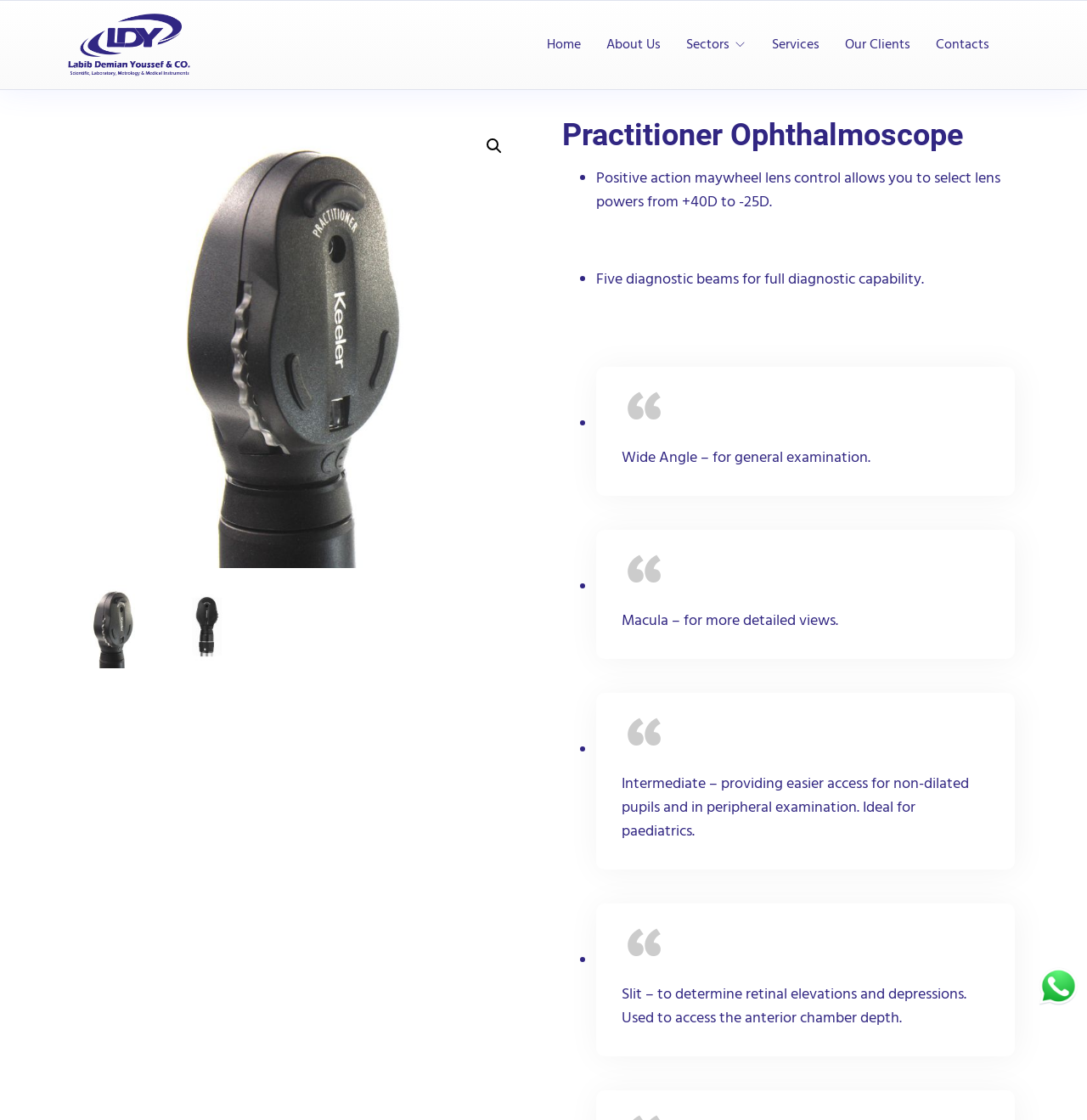Locate the bounding box coordinates of the region to be clicked to comply with the following instruction: "Click the About Us link". The coordinates must be four float numbers between 0 and 1, in the form [left, top, right, bottom].

[0.558, 0.03, 0.608, 0.051]